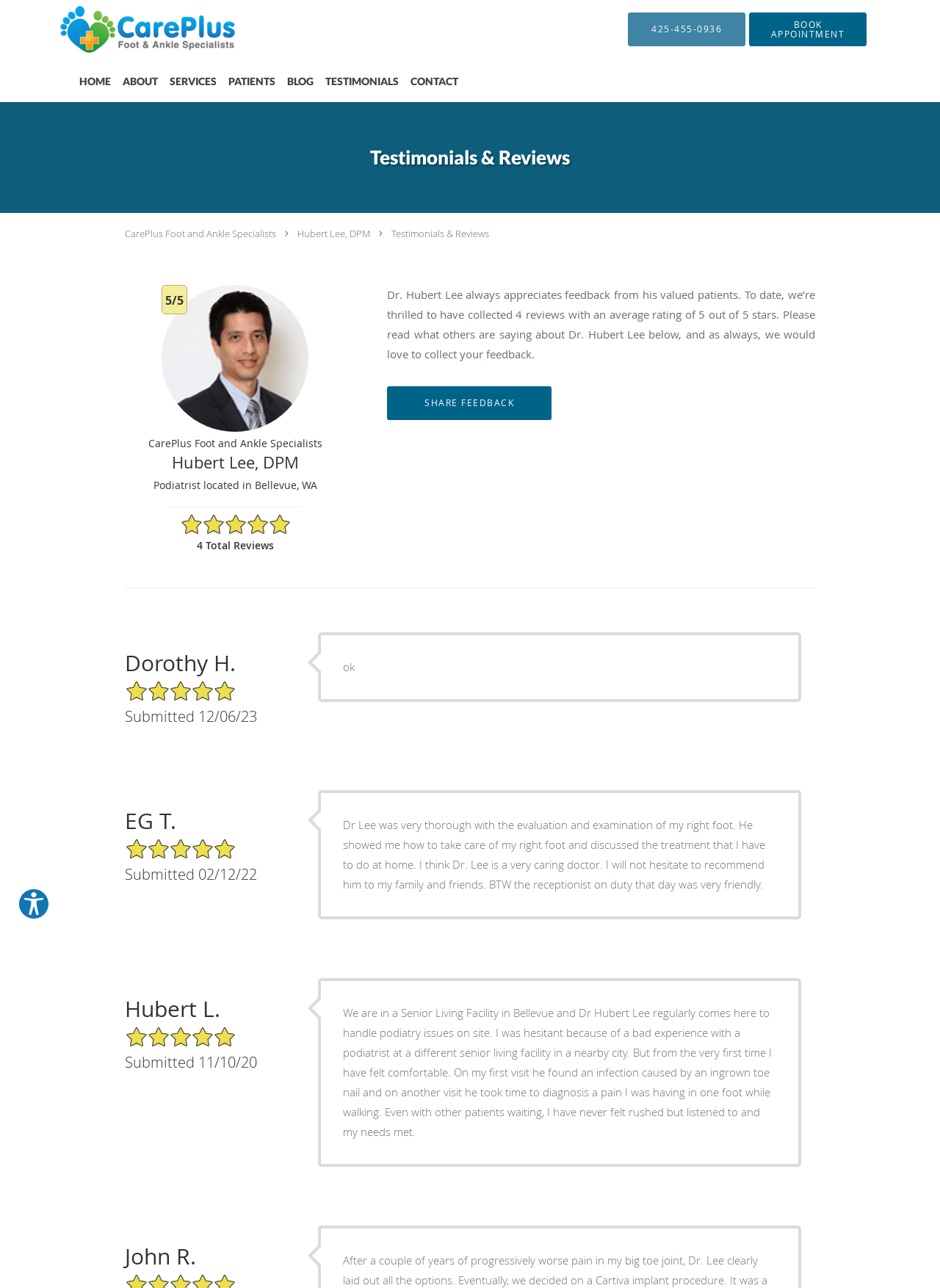Please reply to the following question with a single word or a short phrase:
How many total reviews are there?

4